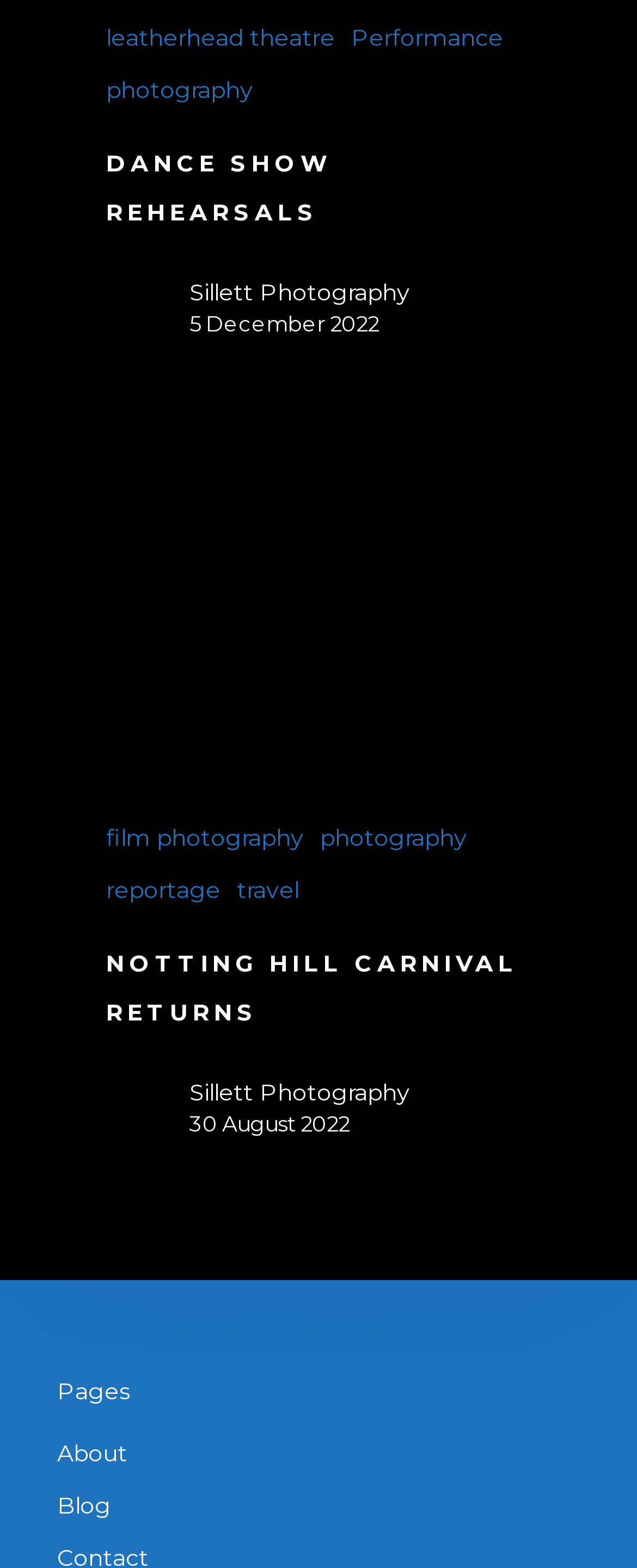Kindly determine the bounding box coordinates for the clickable area to achieve the given instruction: "Click on Muv Promo Code".

None